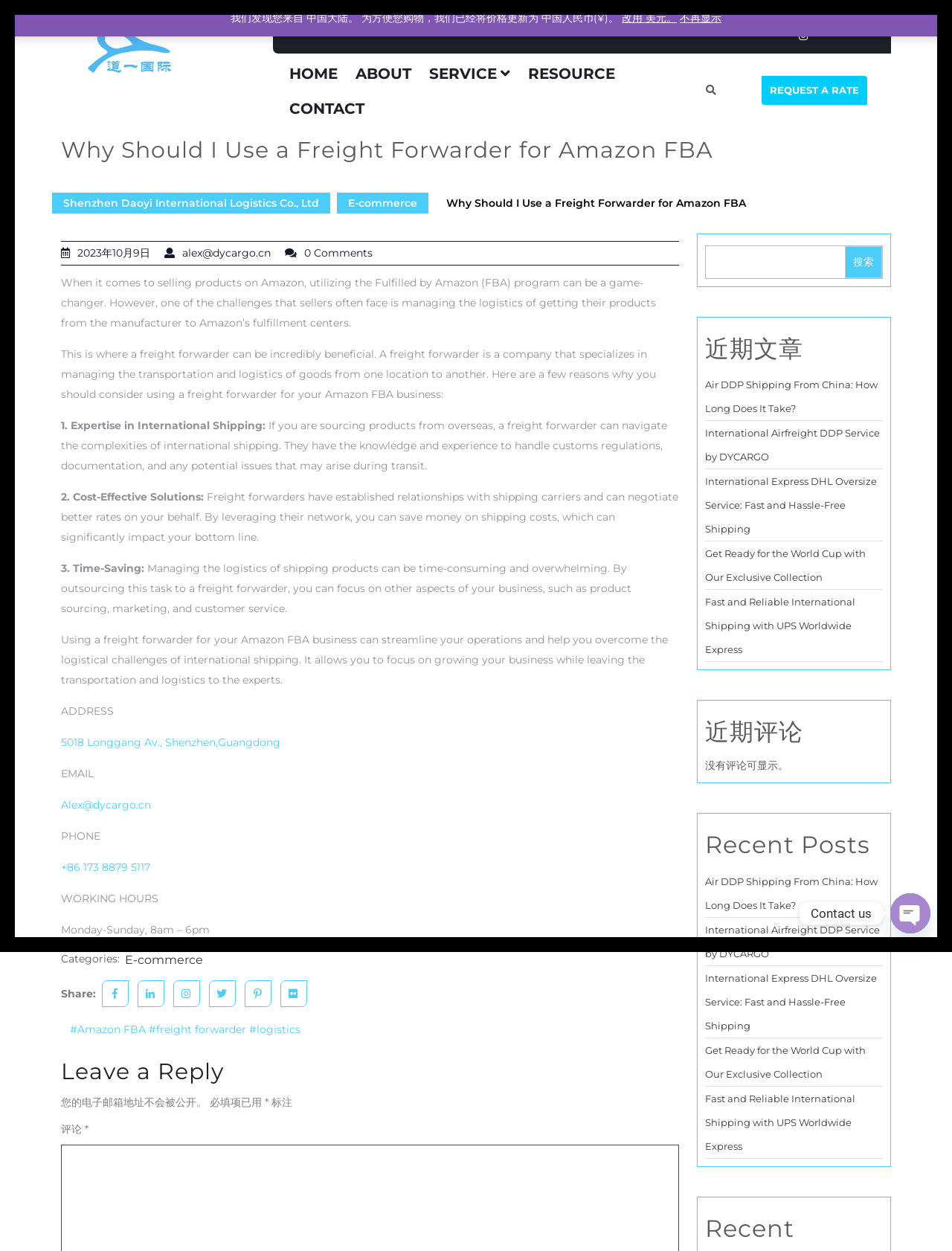Determine the bounding box coordinates for the HTML element mentioned in the following description: "E-commerce". The coordinates should be a list of four floats ranging from 0 to 1, represented as [left, top, right, bottom].

[0.131, 0.762, 0.213, 0.773]